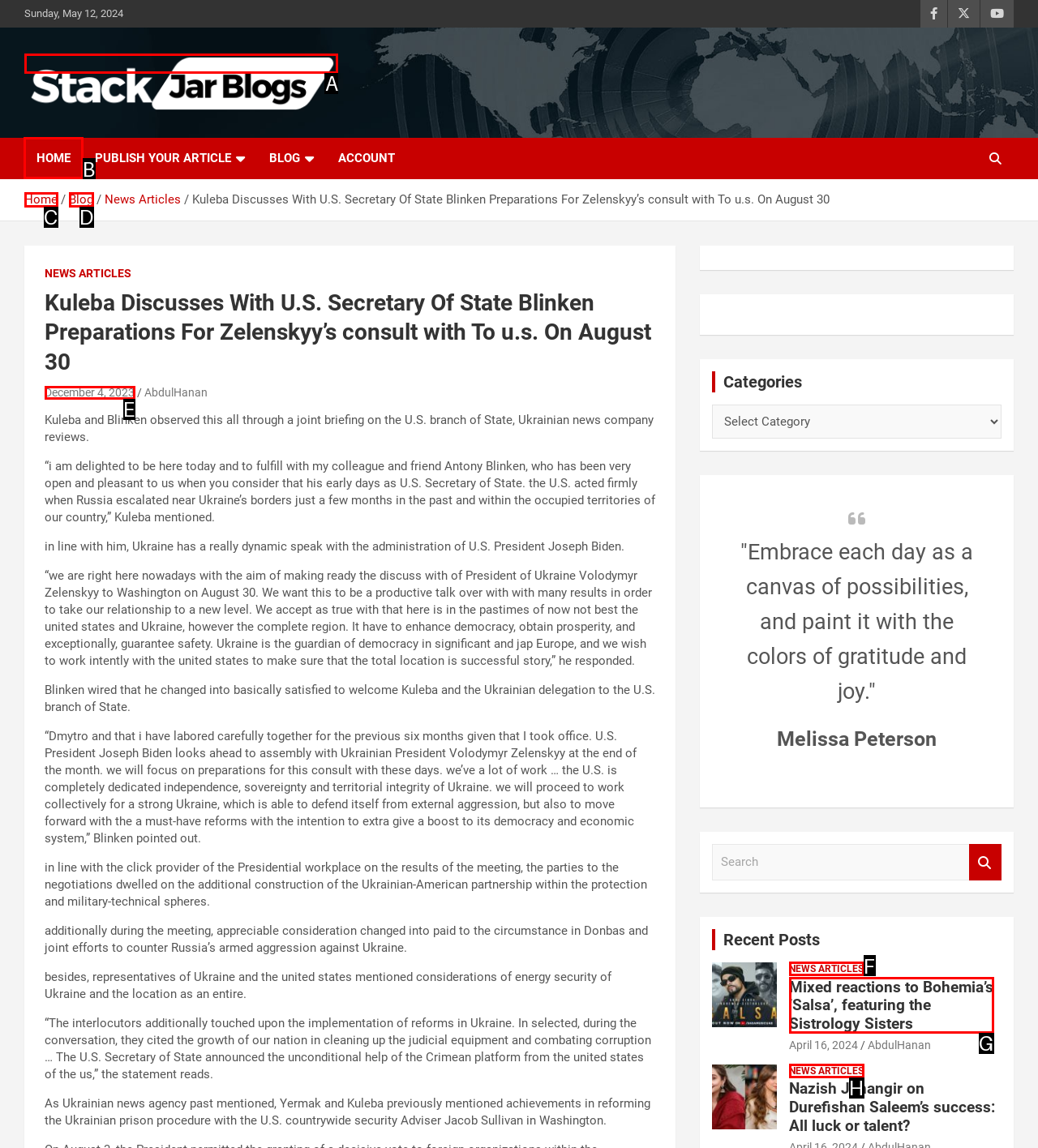Point out the letter of the HTML element you should click on to execute the task: Click on the HOME link
Reply with the letter from the given options.

B